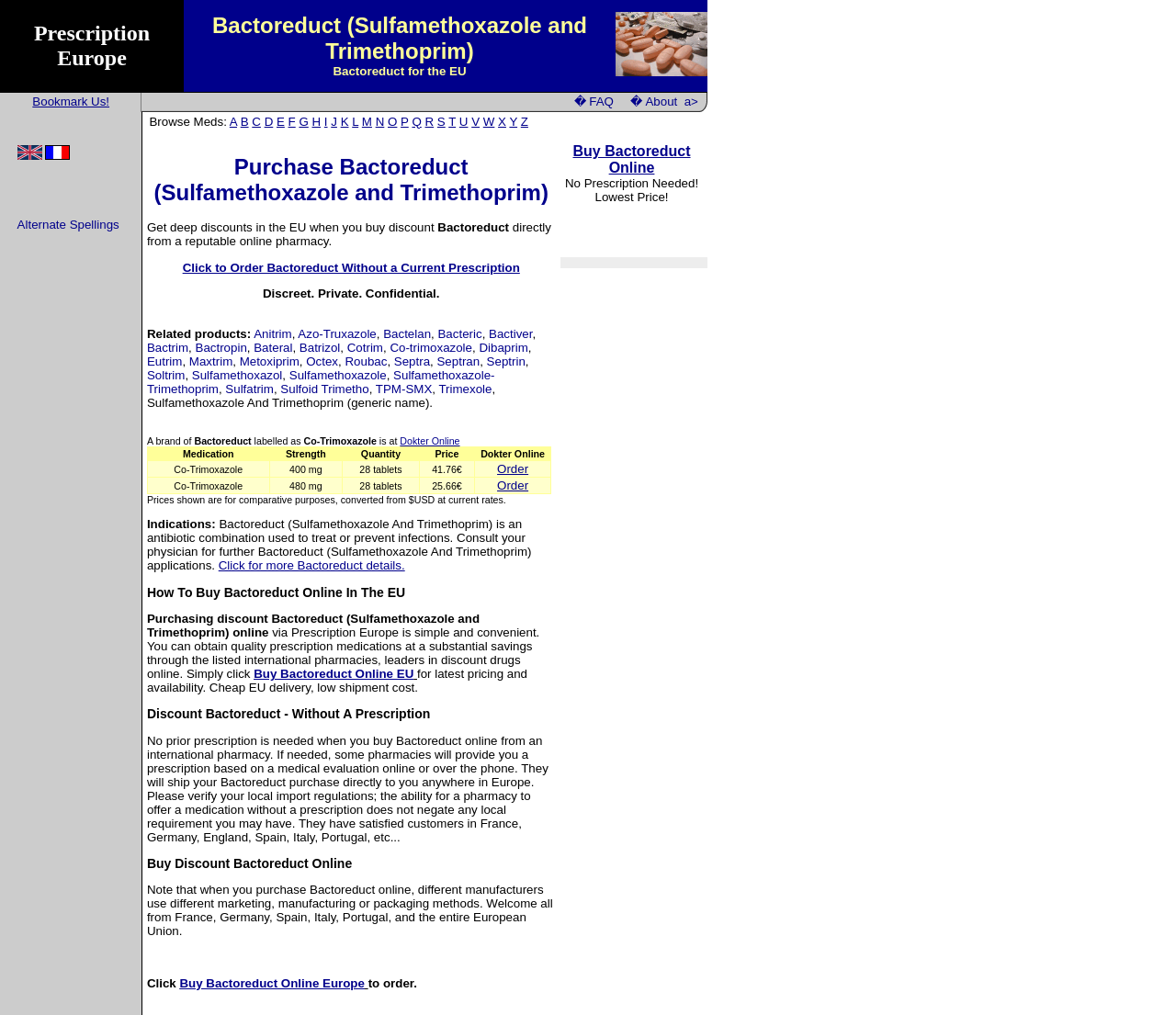Determine the bounding box coordinates for the clickable element to execute this instruction: "Bookmark us". Provide the coordinates as four float numbers between 0 and 1, i.e., [left, top, right, bottom].

[0.028, 0.093, 0.093, 0.107]